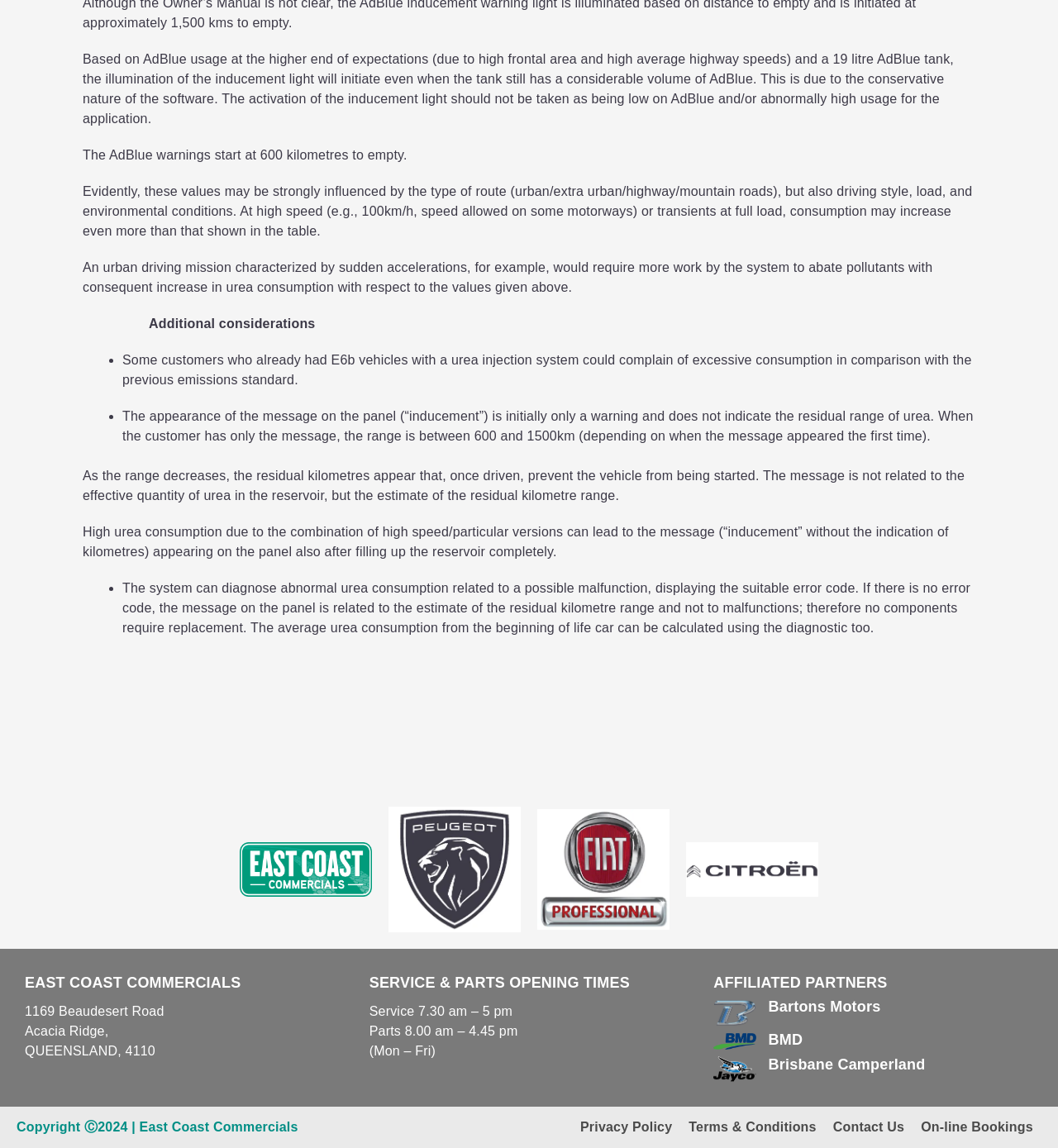Using the elements shown in the image, answer the question comprehensively: What is the address of the company?

I found the answer by looking at the top section of the webpage, where the company's address is listed. The address is written in a clear and concise manner, and it includes the street address, suburb, state, and postcode.